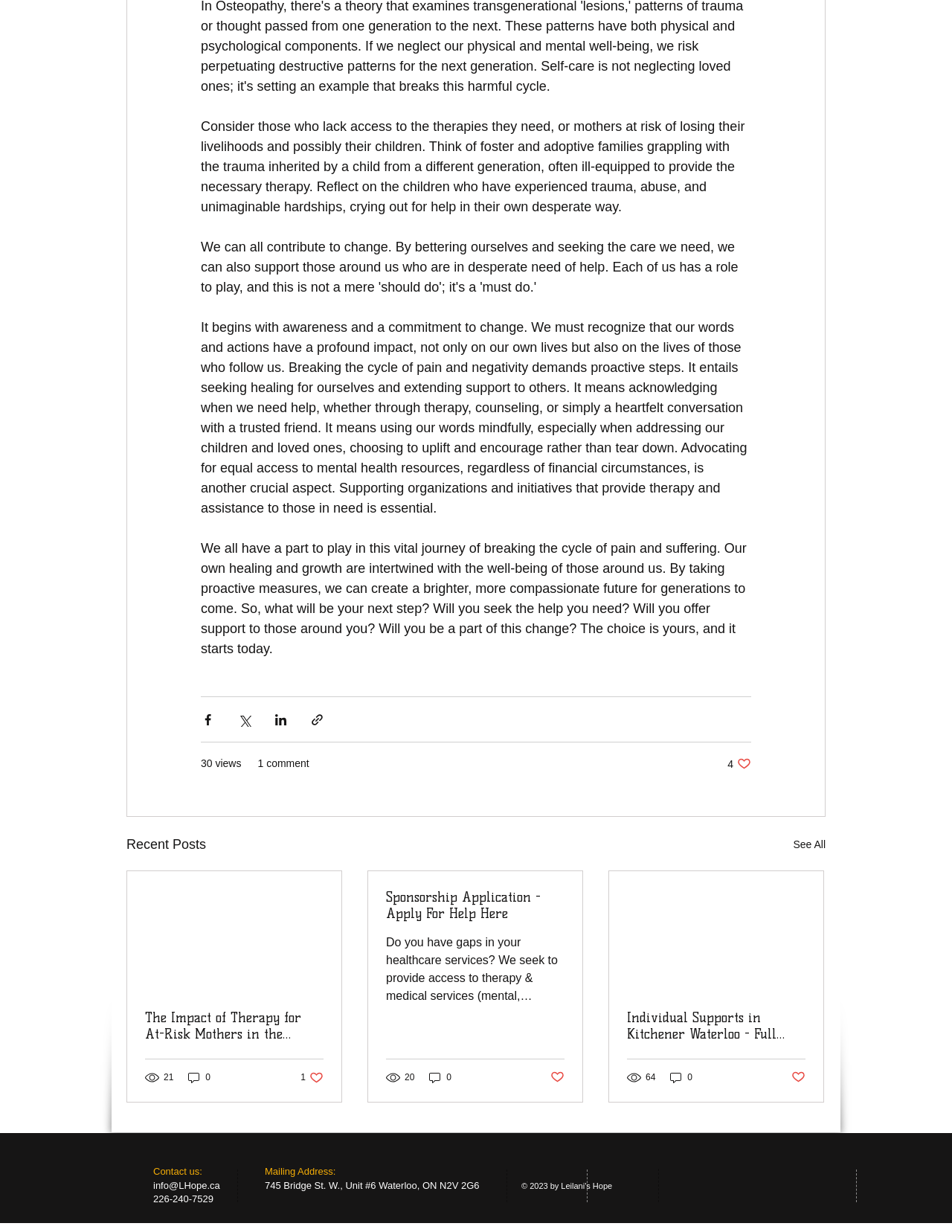Using the provided element description, identify the bounding box coordinates as (top-left x, top-left y, bottom-right x, bottom-right y). Ensure all values are between 0 and 1. Description: 0

[0.196, 0.869, 0.223, 0.88]